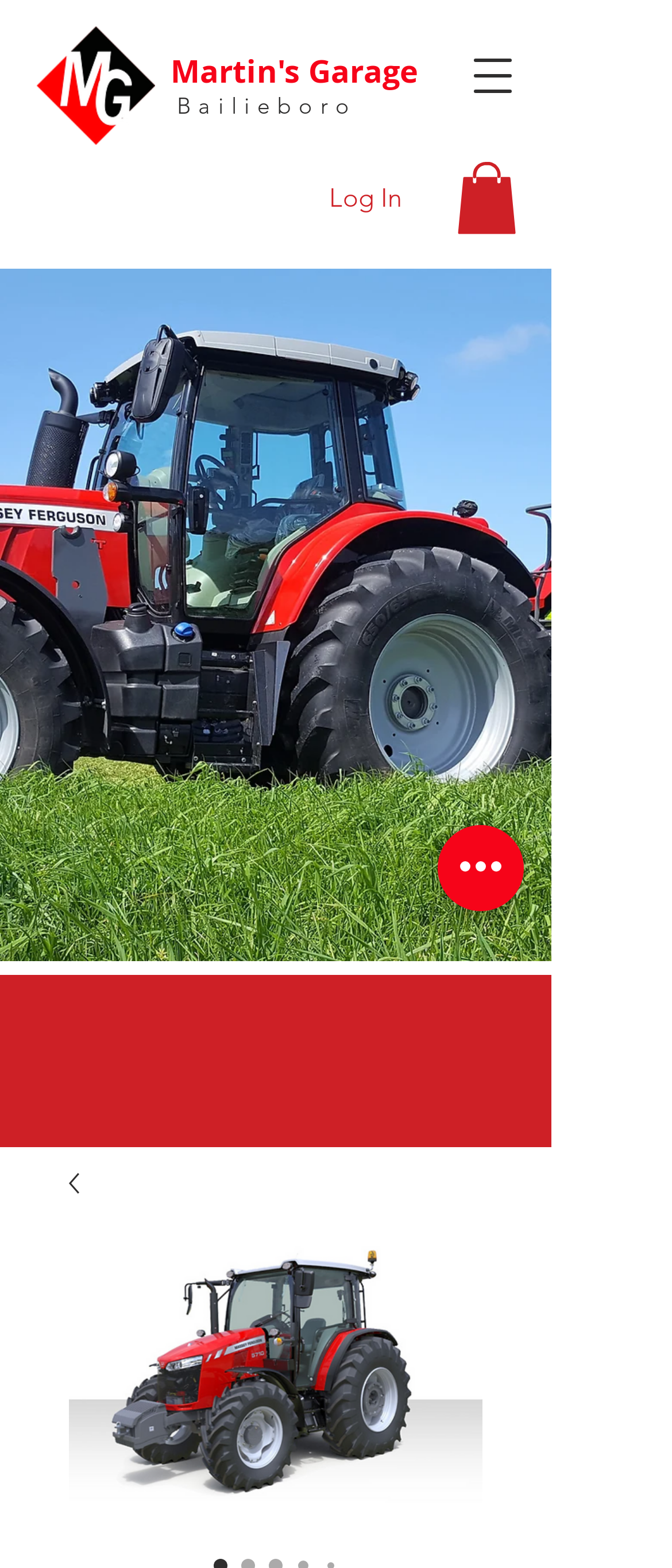Give a succinct answer to this question in a single word or phrase: 
How many radio buttons are present in the navigation menu?

5